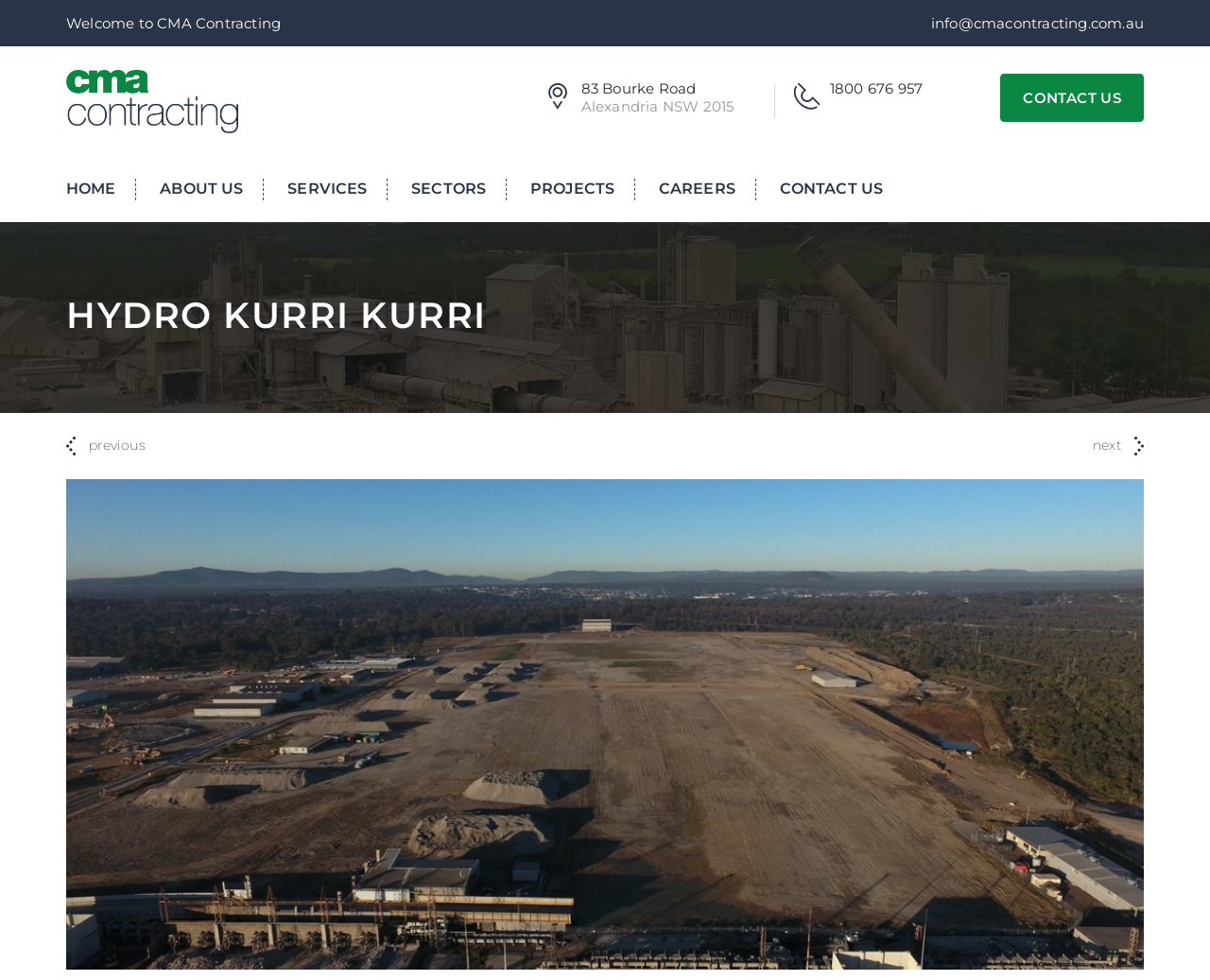Please locate the bounding box coordinates for the element that should be clicked to achieve the following instruction: "Visit CMA Contracting website". Ensure the coordinates are given as four float numbers between 0 and 1, i.e., [left, top, right, bottom].

[0.055, 0.094, 0.197, 0.111]